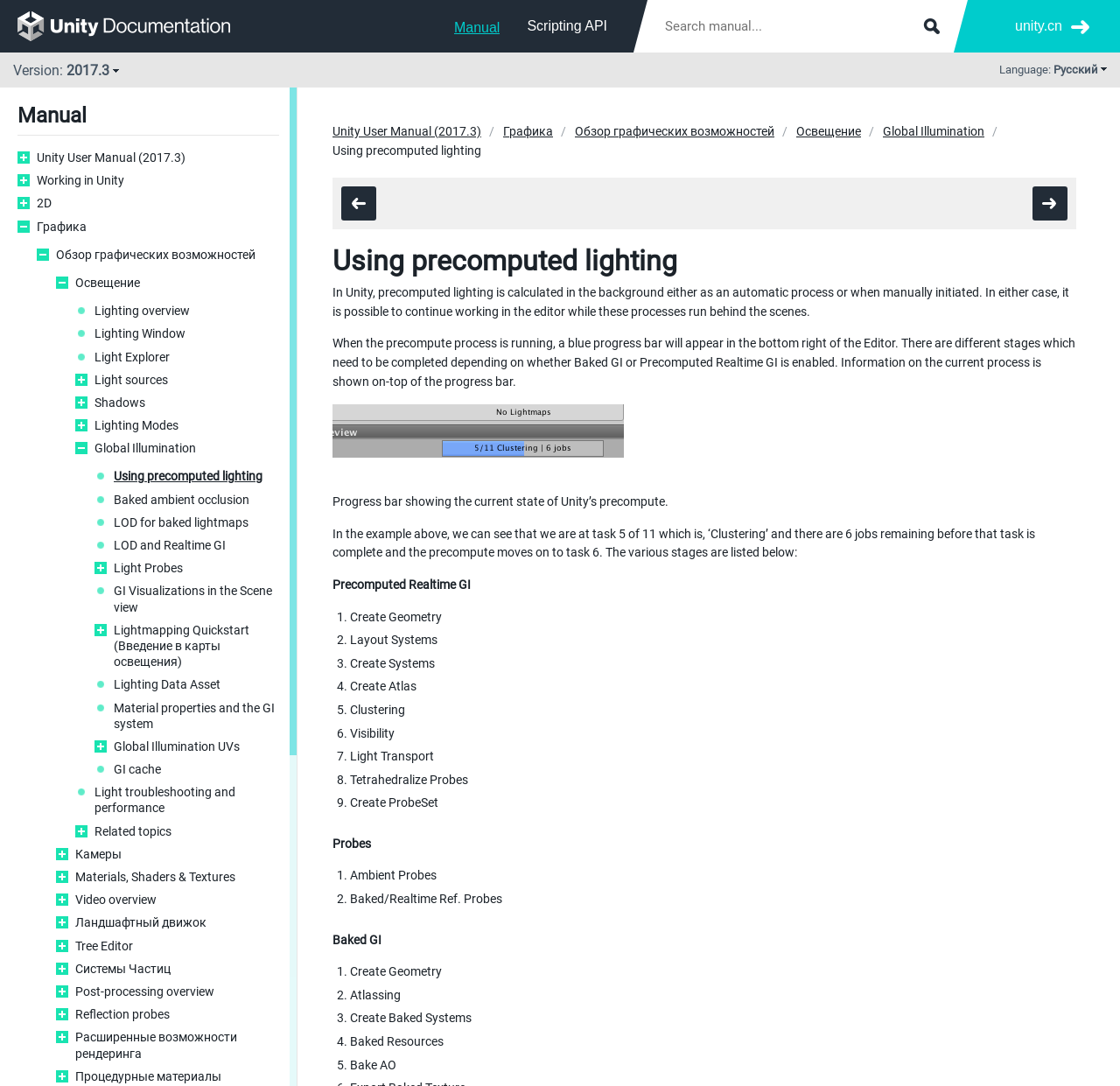Identify the bounding box coordinates for the UI element mentioned here: "Камеры". Provide the coordinates as four float values between 0 and 1, i.e., [left, top, right, bottom].

[0.067, 0.779, 0.249, 0.794]